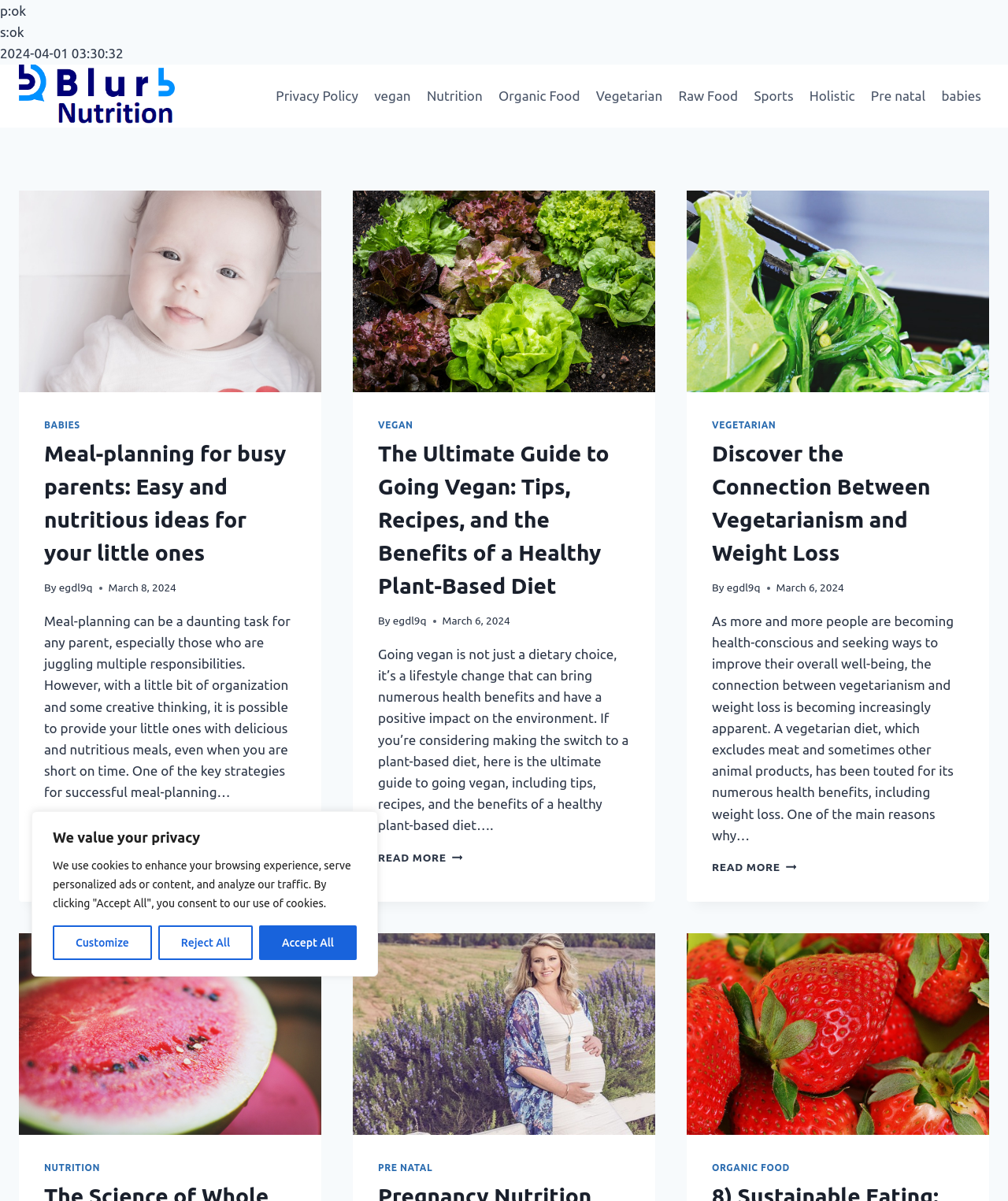Determine the coordinates of the bounding box for the clickable area needed to execute this instruction: "Click the 'Customize' button".

[0.052, 0.77, 0.151, 0.799]